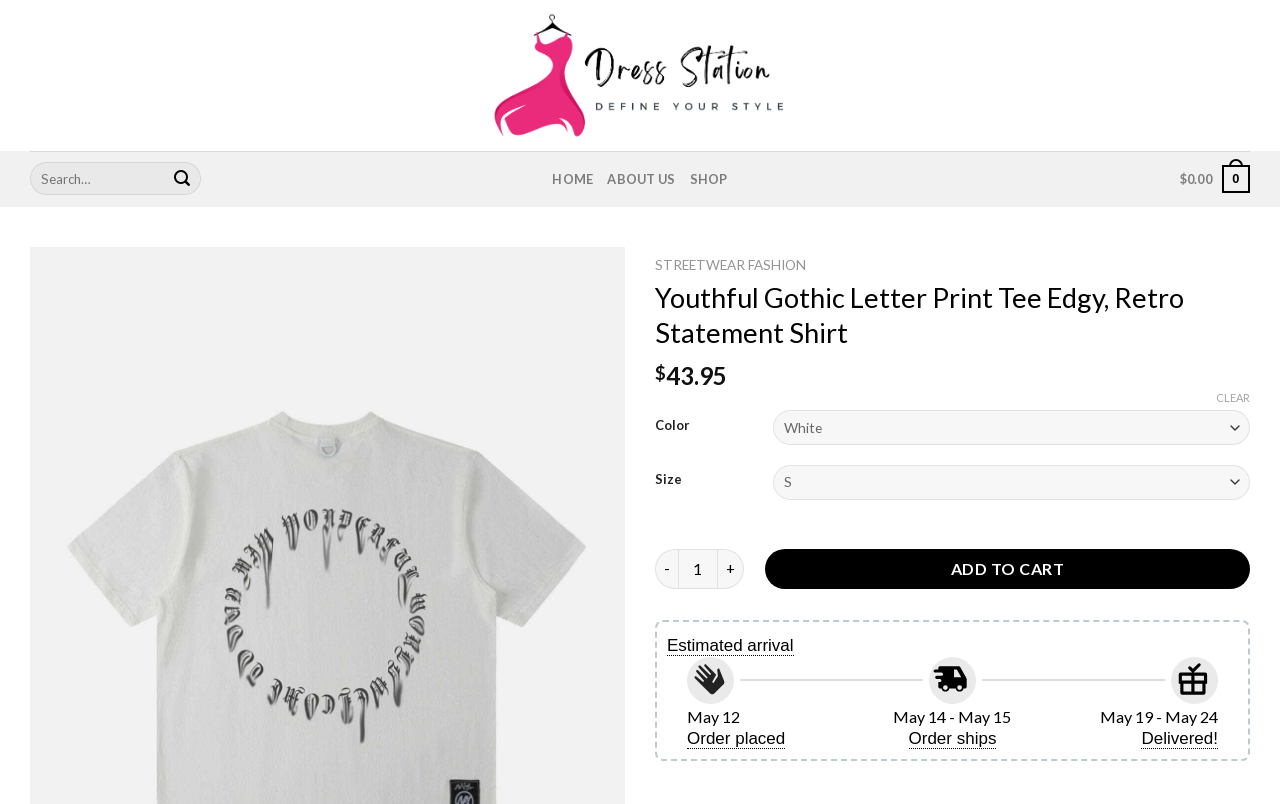Provide your answer in one word or a succinct phrase for the question: 
What is the price of the Youthful Gothic Letter Print Tee?

$43.95